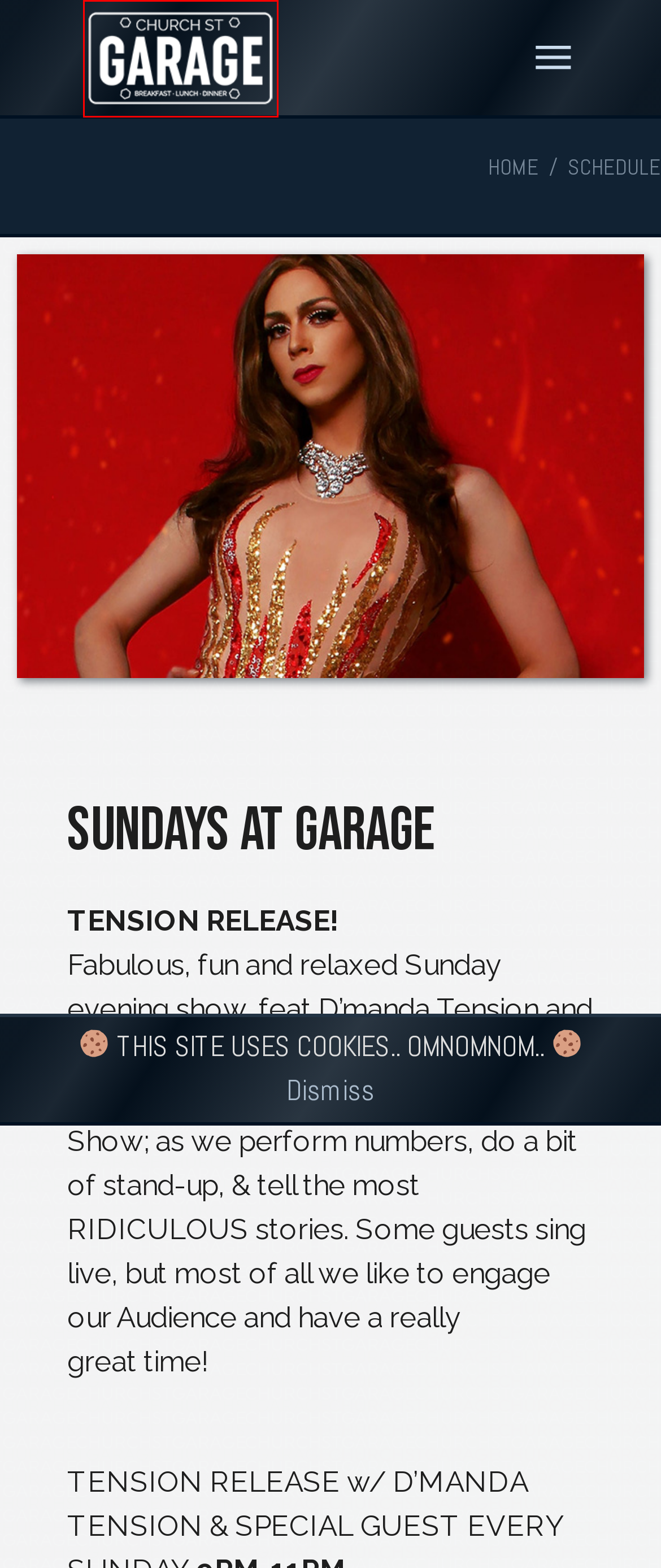You are presented with a screenshot of a webpage with a red bounding box. Select the webpage description that most closely matches the new webpage after clicking the element inside the red bounding box. The options are:
A. Refund & Returns Policy - Church St Garage
B. Our Food - Church St Garage
C. Our Drinks - Church St Garage
D. My Account - Church St Garage
E. Privacy Policy - Church St Garage
F. Home - Church St Garage
G. Terms and Conditions - Church St Garage
H. Cart - Church St Garage

F